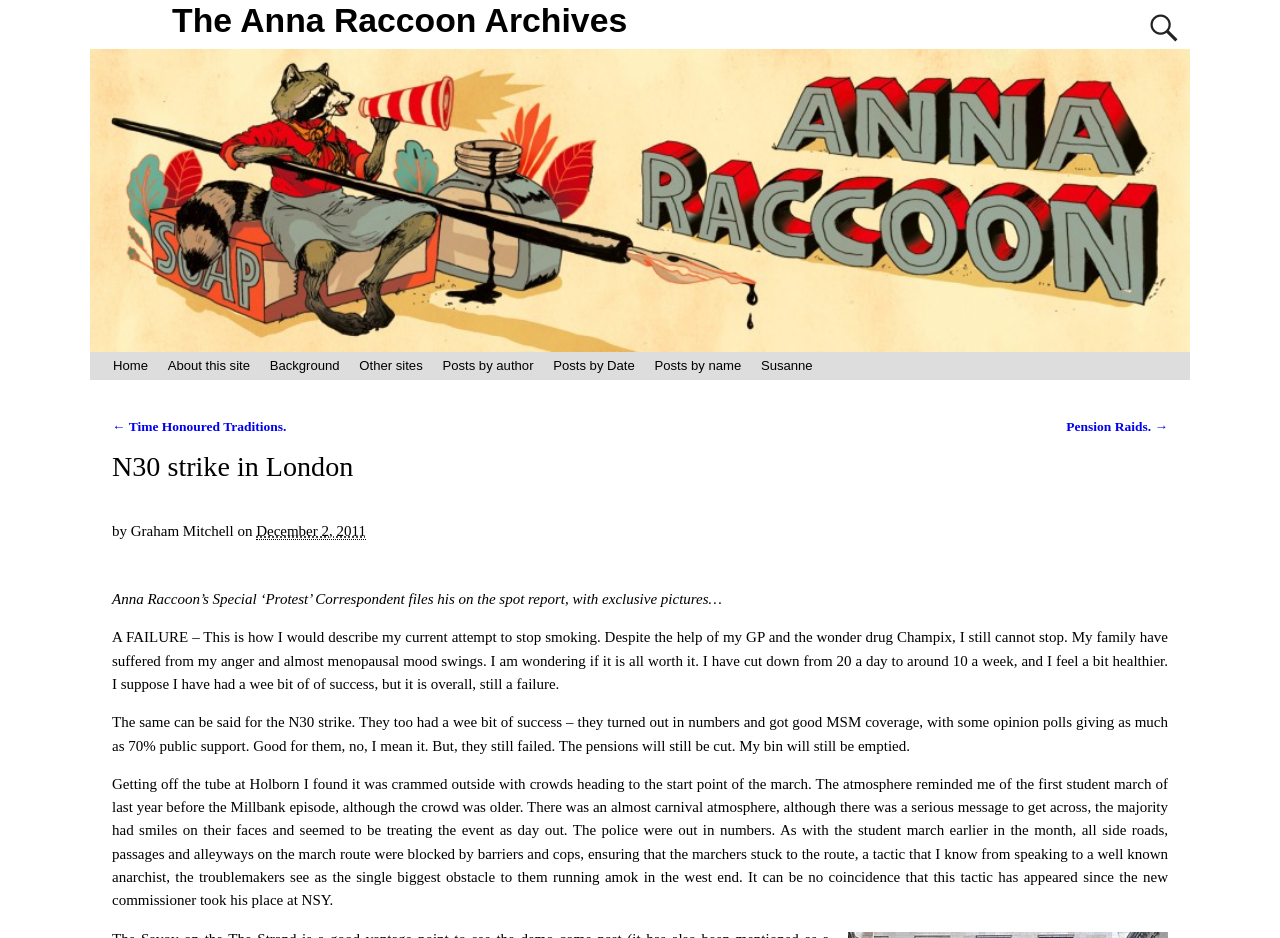Based on the element description Crow, identify the bounding box coordinates for the UI element. The coordinates should be in the format (top-left x, top-left y, bottom-right x, bottom-right y) and within the 0 to 1 range.

None